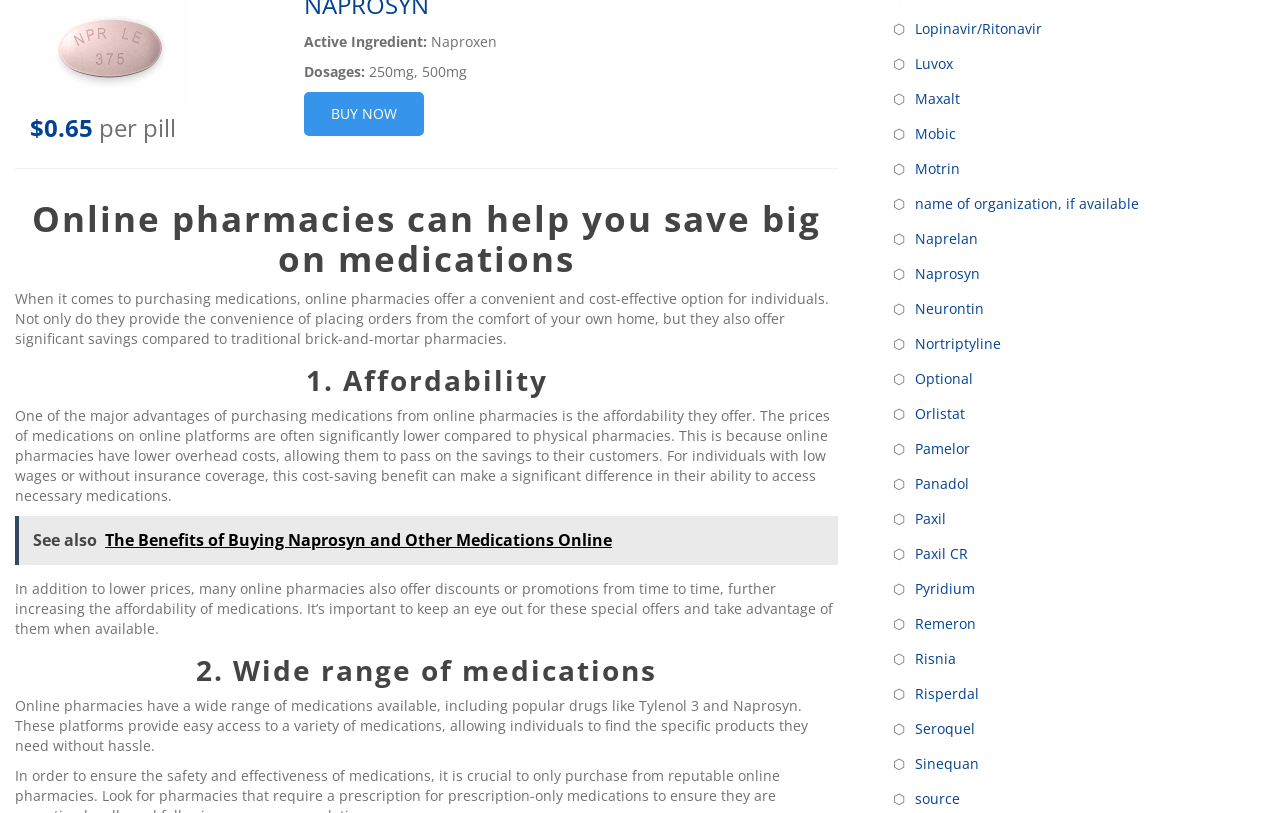By analyzing the image, answer the following question with a detailed response: What is the benefit of purchasing medications from online pharmacies?

I found the answer by looking at the StaticText element with the OCR text 'One of the major advantages of purchasing medications from online pharmacies is the affordability they offer.' and the bounding box coordinates [0.012, 0.499, 0.648, 0.621]. This element is located in the main content area of the webpage and appears to be a descriptive paragraph about the benefits of online pharmacies.